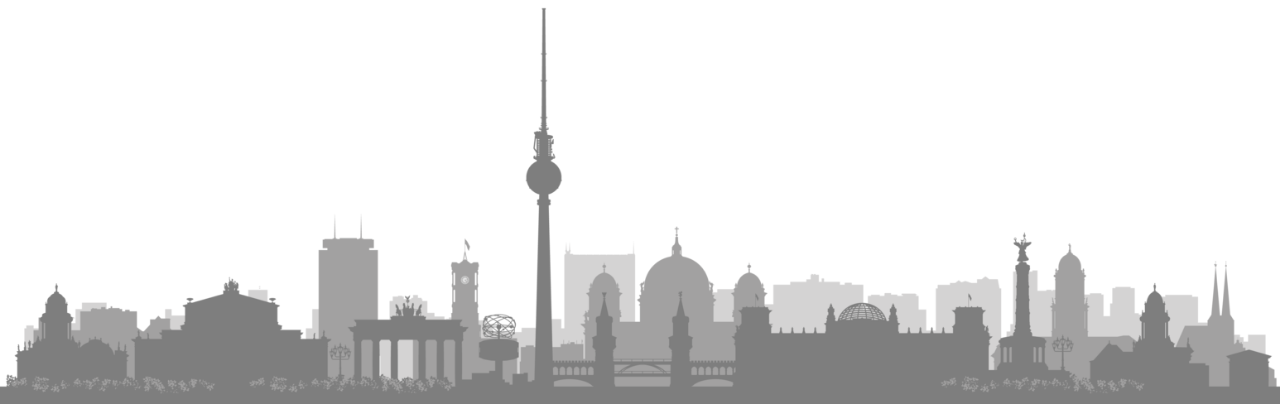What is the name of the famous gate featured in the image?
Please use the visual content to give a single word or phrase answer.

Brandenburg Gate